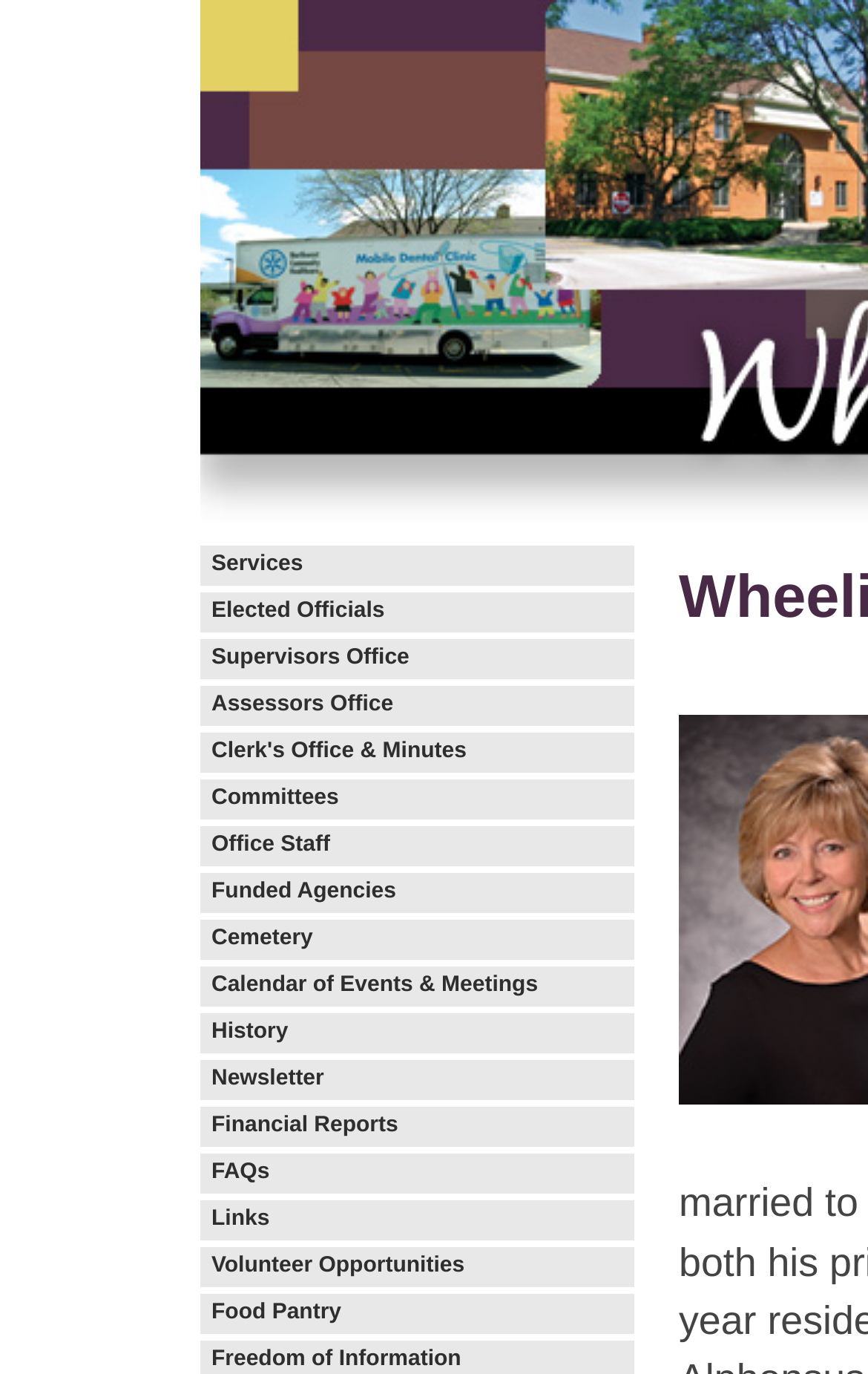What is the first menu item? Analyze the screenshot and reply with just one word or a short phrase.

Services